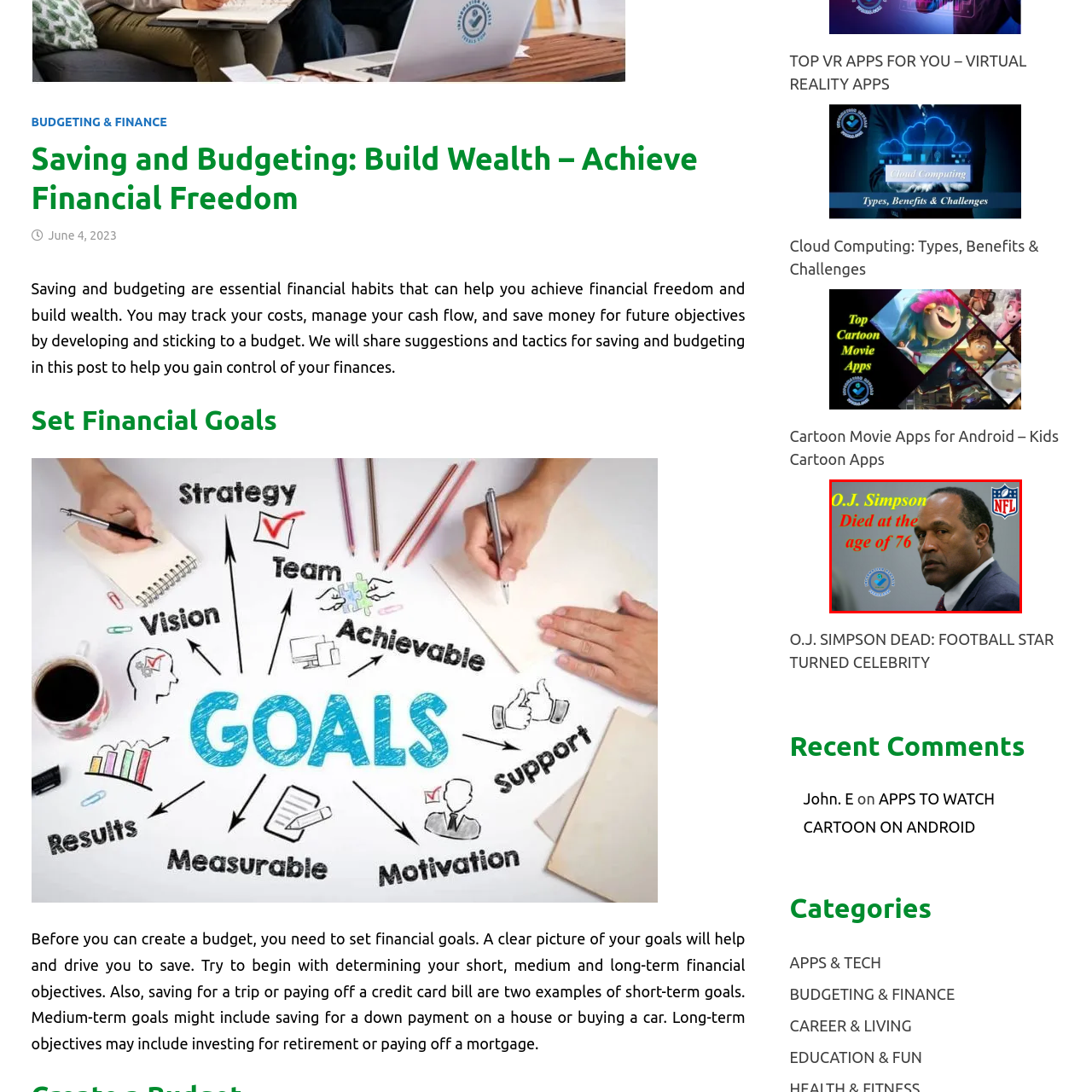Direct your attention to the section outlined in red and answer the following question with a single word or brief phrase: 
What is the tone of the layout in the image?

Somber